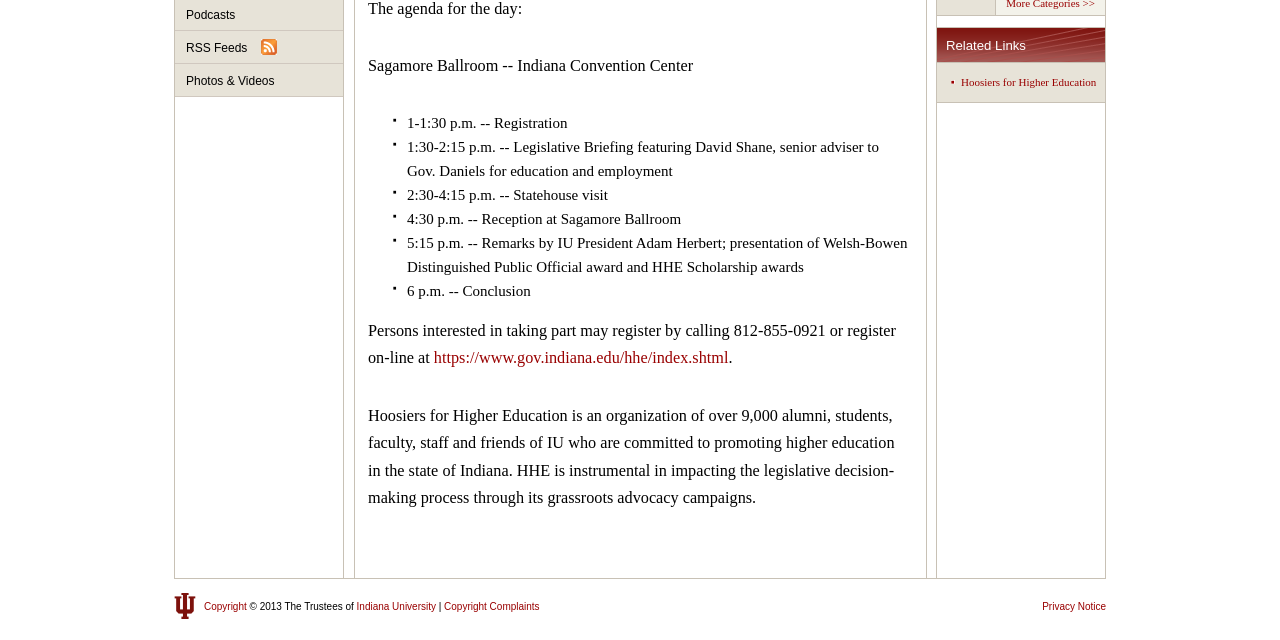Give the bounding box coordinates for the element described as: "Hoosiers for Higher Education".

[0.751, 0.118, 0.857, 0.137]